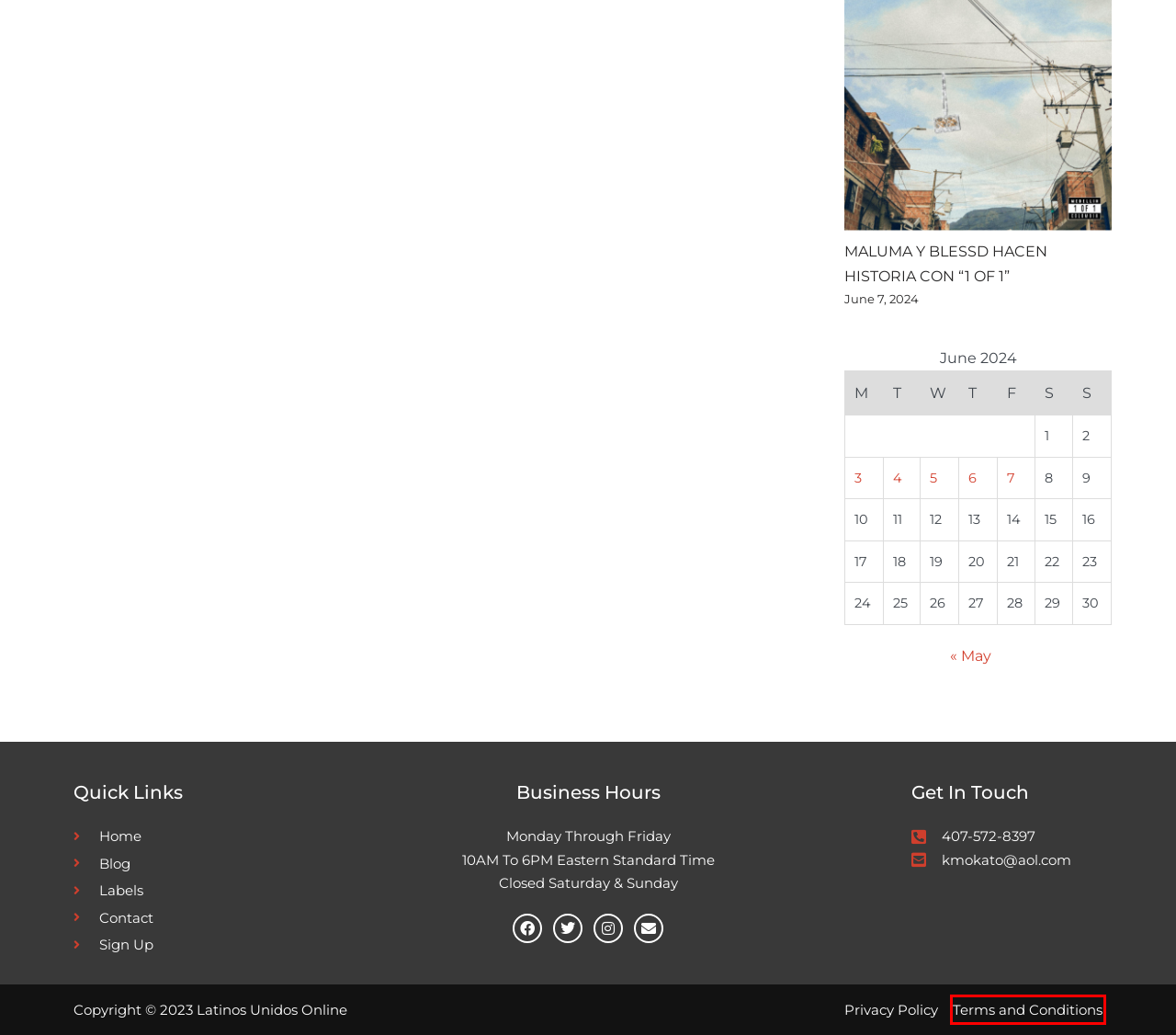Look at the screenshot of the webpage and find the element within the red bounding box. Choose the webpage description that best fits the new webpage that will appear after clicking the element. Here are the candidates:
A. Terms and Conditions - Latinos Unidos Online
B. Privacy Policy - Latinos Unidos Online
C. June 3, 2024 - Latinos Unidos Online
D. MALUMA Y BLESSD HACEN HISTORIA CON “1 OF 1” - Latinos Unidos Online
E. May 2024 - Latinos Unidos Online
F. YANDEL LANZA “CON CO” - Latinos Unidos Online
G. June 5, 2024 - Latinos Unidos Online
H. Kat Deluna - Kruela - Latinos Unidos Online

A